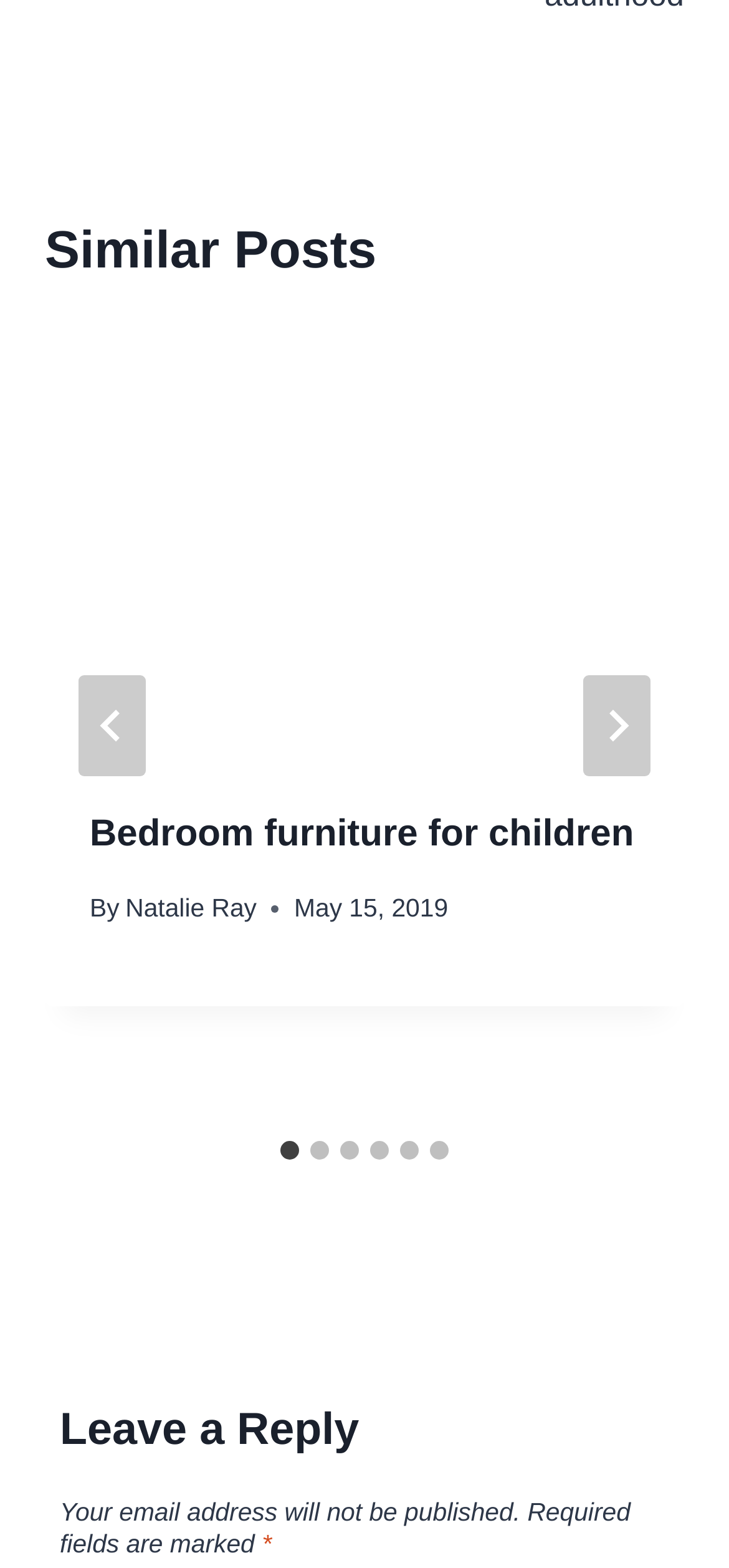What is the purpose of the 'Leave a Reply' section?
Please provide a comprehensive answer based on the visual information in the image.

I analyzed the section with the heading 'Leave a Reply' and found text indicating that the email address will not be published, which suggests that this section is for leaving comments or replies to the article.